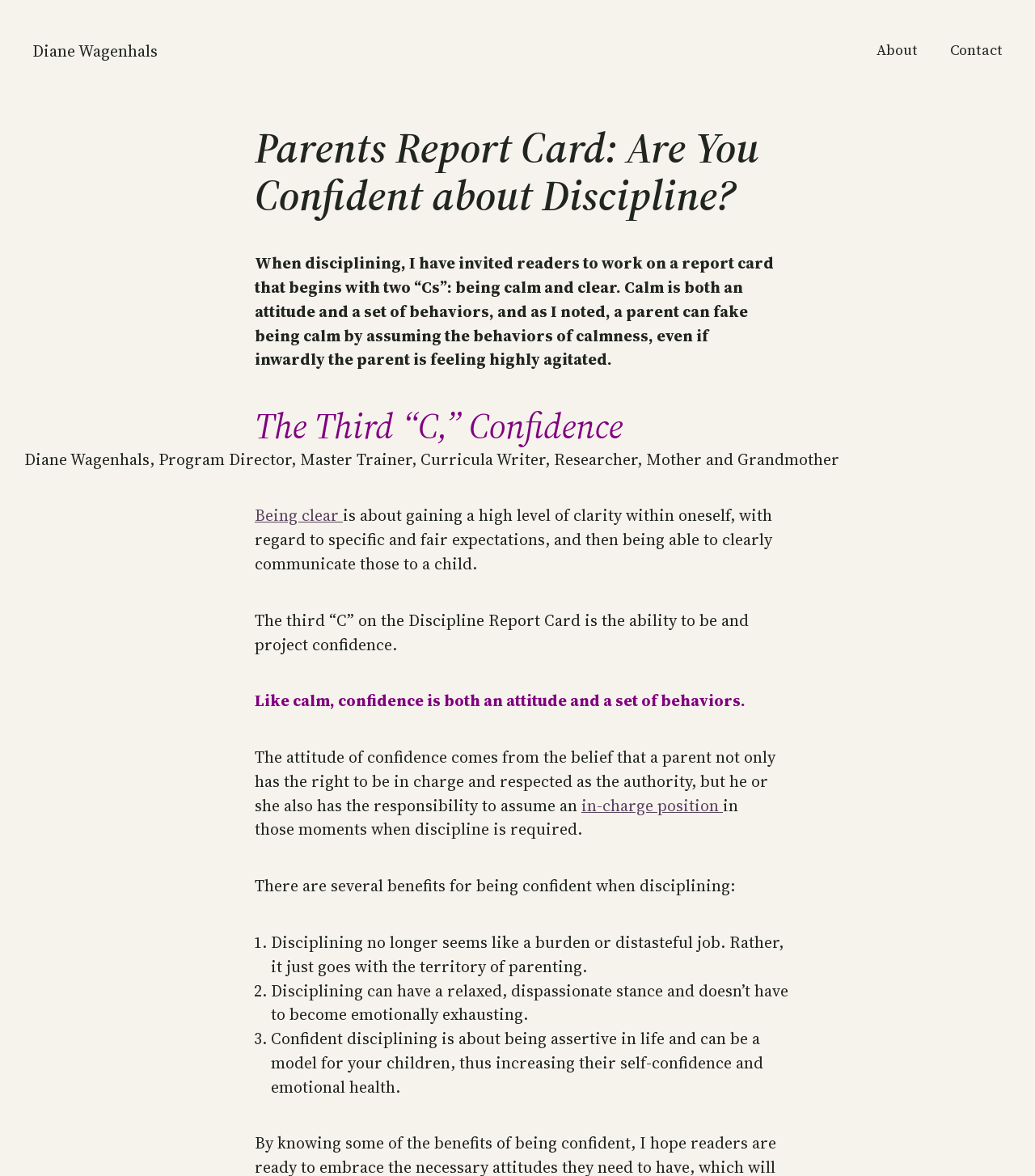Using the element description: "in-charge position", determine the bounding box coordinates for the specified UI element. The coordinates should be four float numbers between 0 and 1, [left, top, right, bottom].

[0.562, 0.675, 0.698, 0.694]